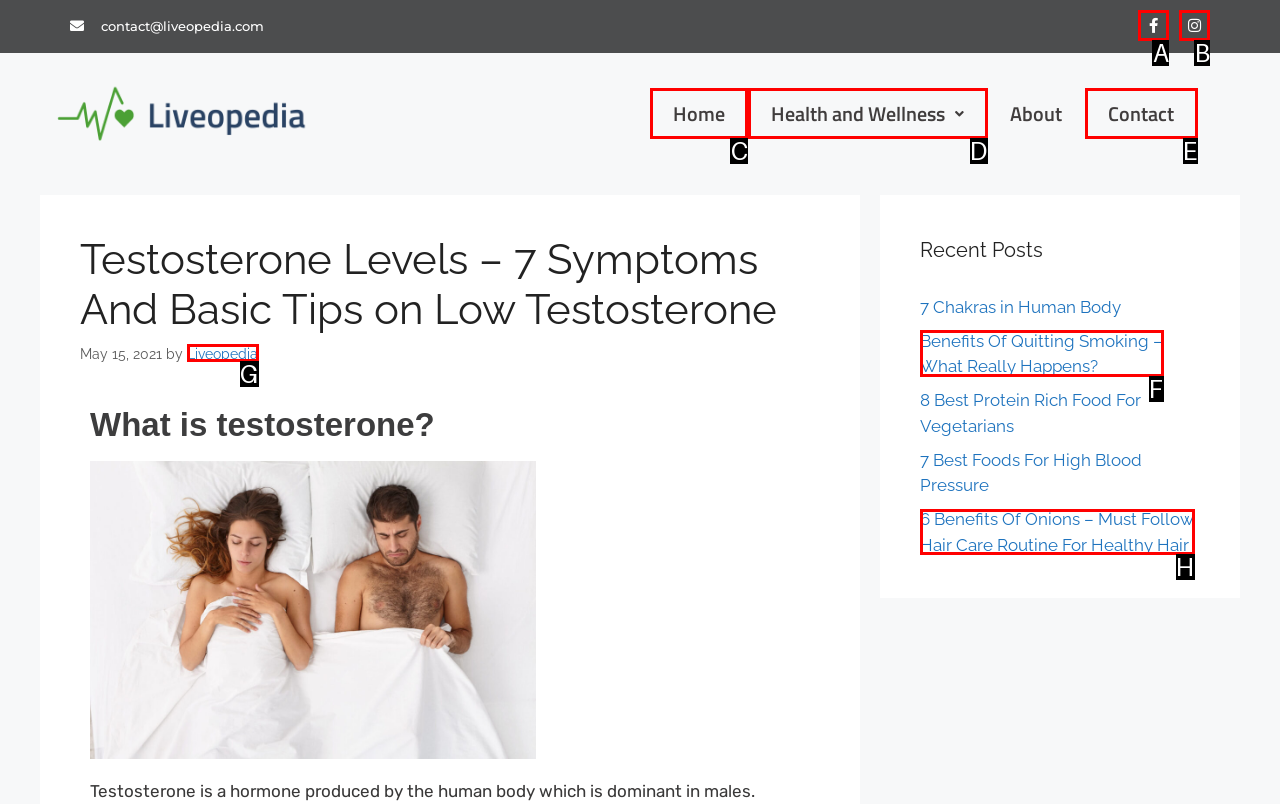Identify the appropriate choice to fulfill this task: Search for virtual worlds for teens
Respond with the letter corresponding to the correct option.

None